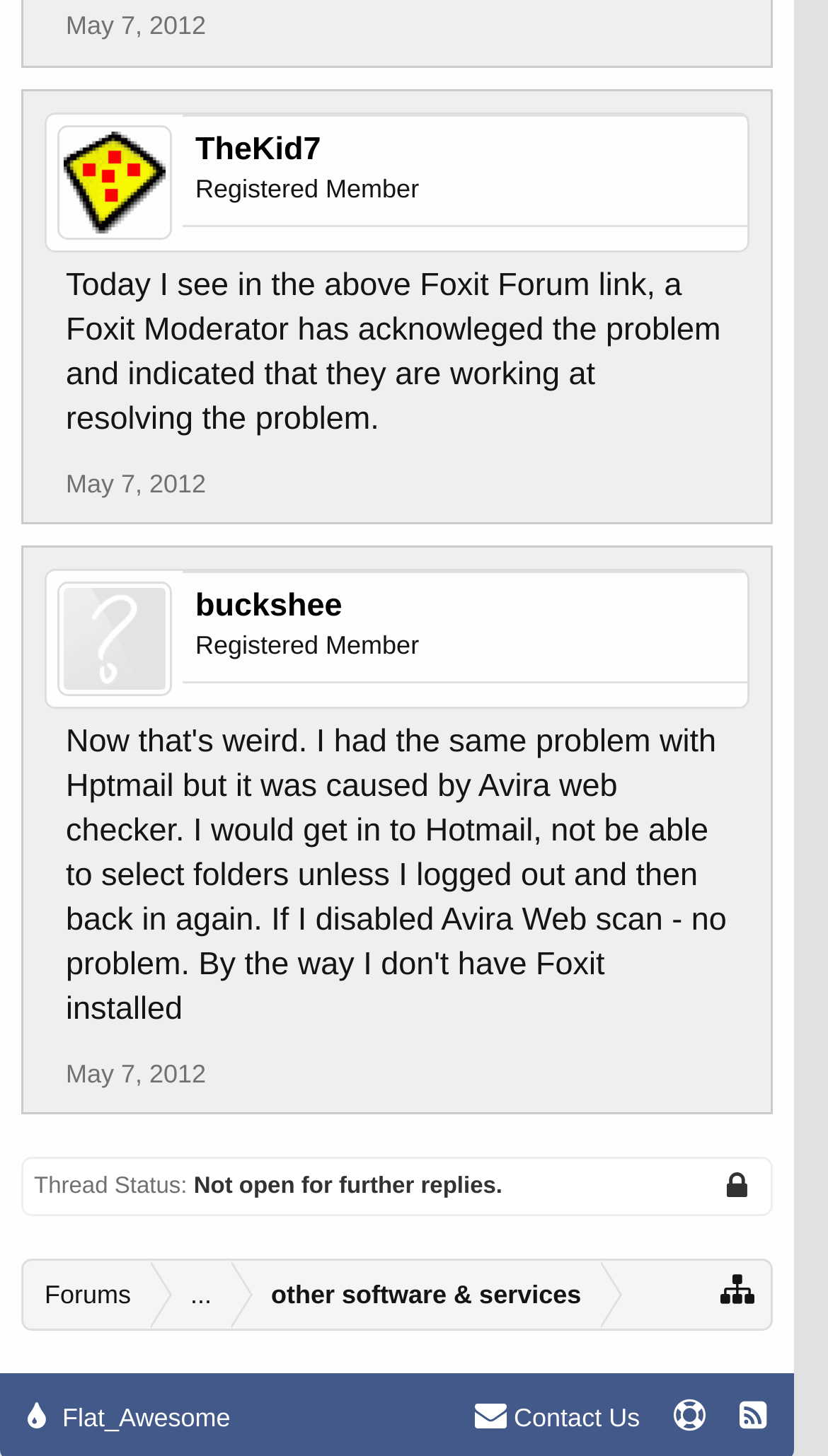Please identify the bounding box coordinates of the area that needs to be clicked to fulfill the following instruction: "View buckshee's profile."

[0.069, 0.399, 0.208, 0.478]